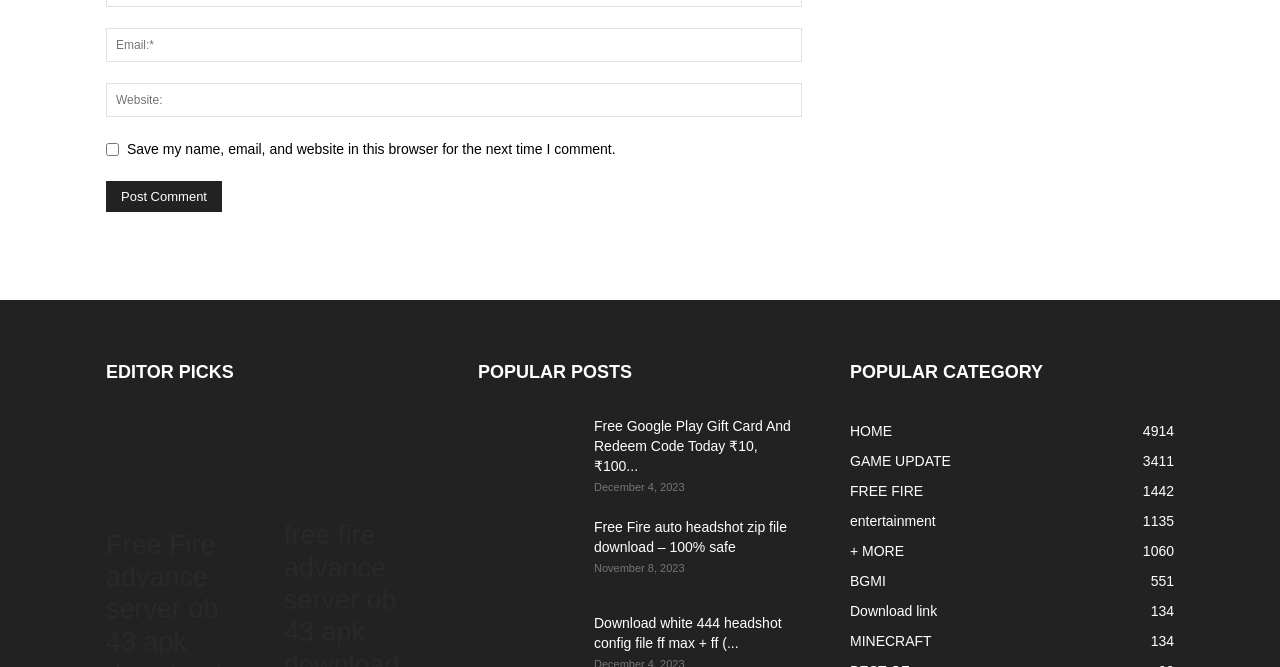Given the element description BGMI551, predict the bounding box coordinates for the UI element in the webpage screenshot. The format should be (top-left x, top-left y, bottom-right x, bottom-right y), and the values should be between 0 and 1.

[0.664, 0.859, 0.692, 0.883]